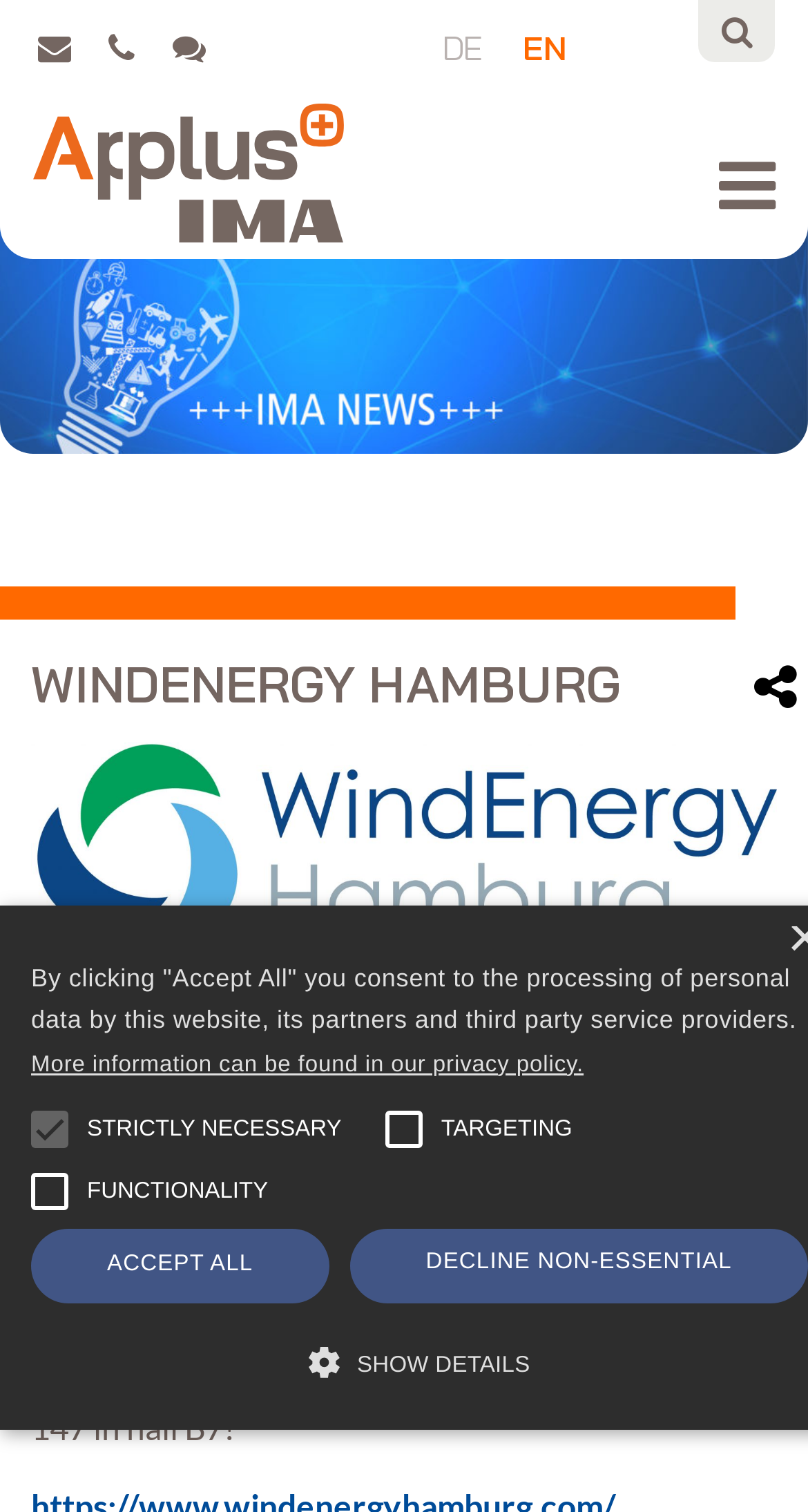Please identify the bounding box coordinates of the element on the webpage that should be clicked to follow this instruction: "Go to home page". The bounding box coordinates should be given as four float numbers between 0 and 1, formatted as [left, top, right, bottom].

[0.041, 0.069, 0.426, 0.161]